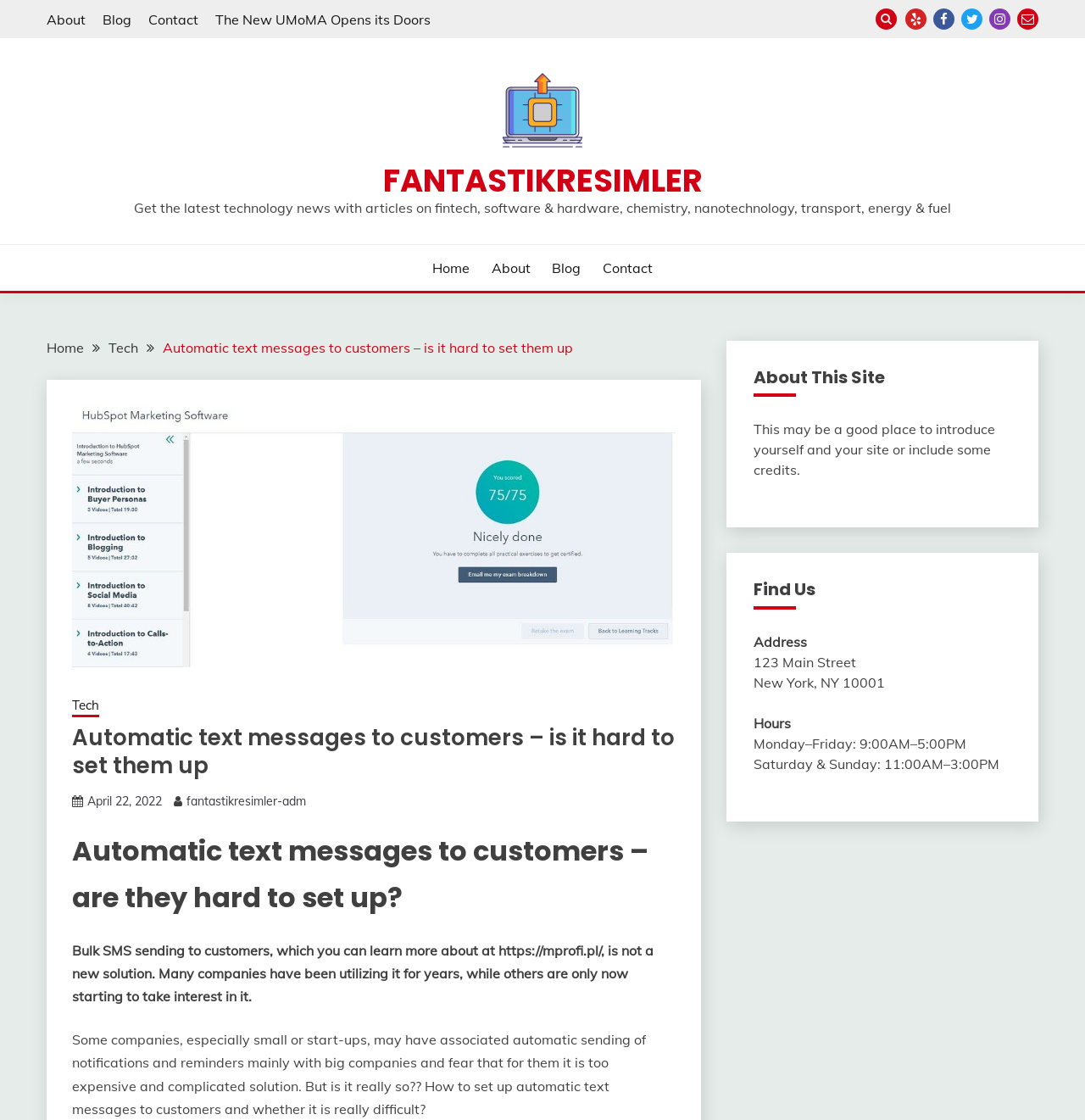Please specify the bounding box coordinates in the format (top-left x, top-left y, bottom-right x, bottom-right y), with values ranging from 0 to 1. Identify the bounding box for the UI component described as follows: April 22, 2022May 6, 2022

[0.08, 0.709, 0.149, 0.722]